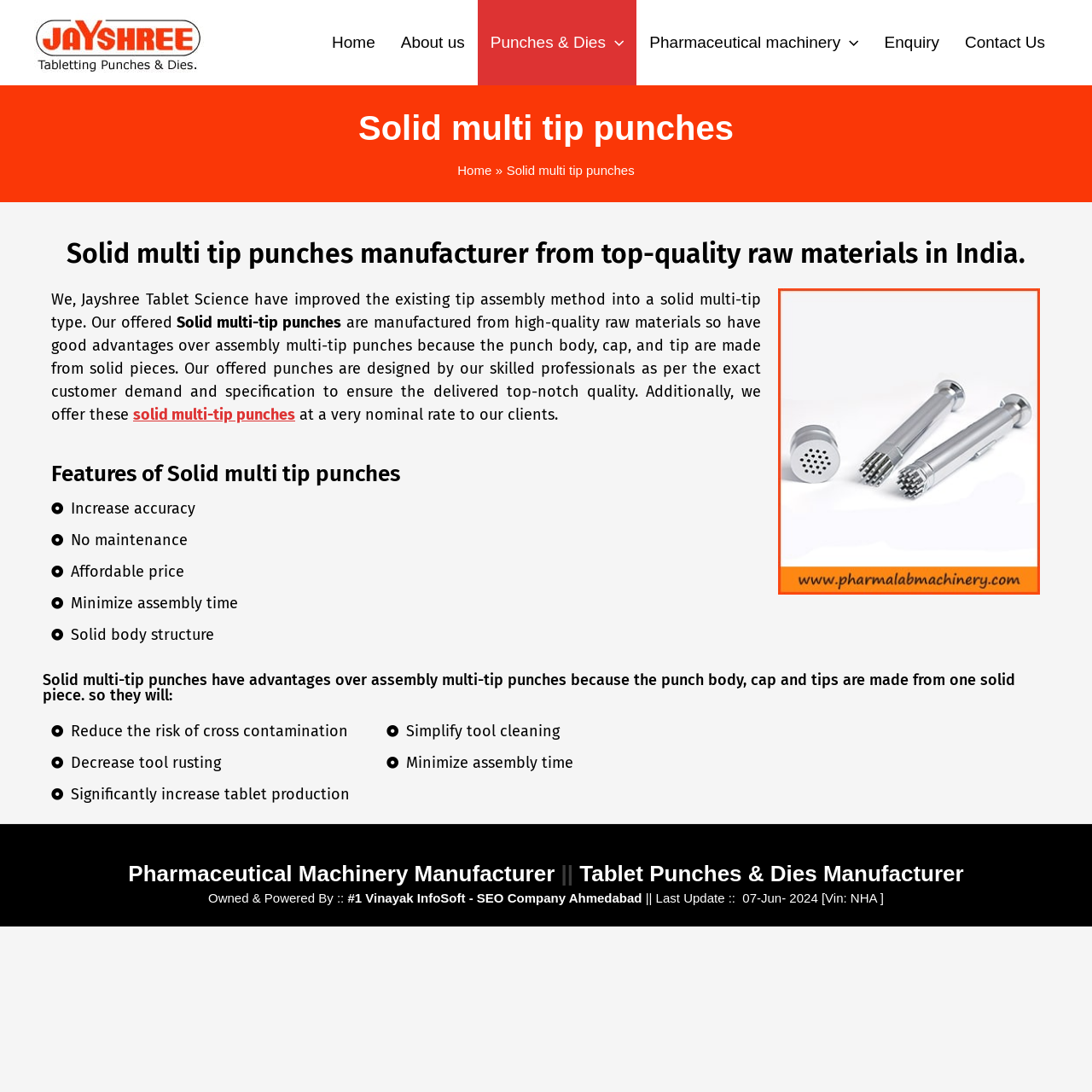Determine the bounding box coordinates for the area you should click to complete the following instruction: "Click on the 'solid multi-tip punches' link".

[0.122, 0.371, 0.27, 0.389]